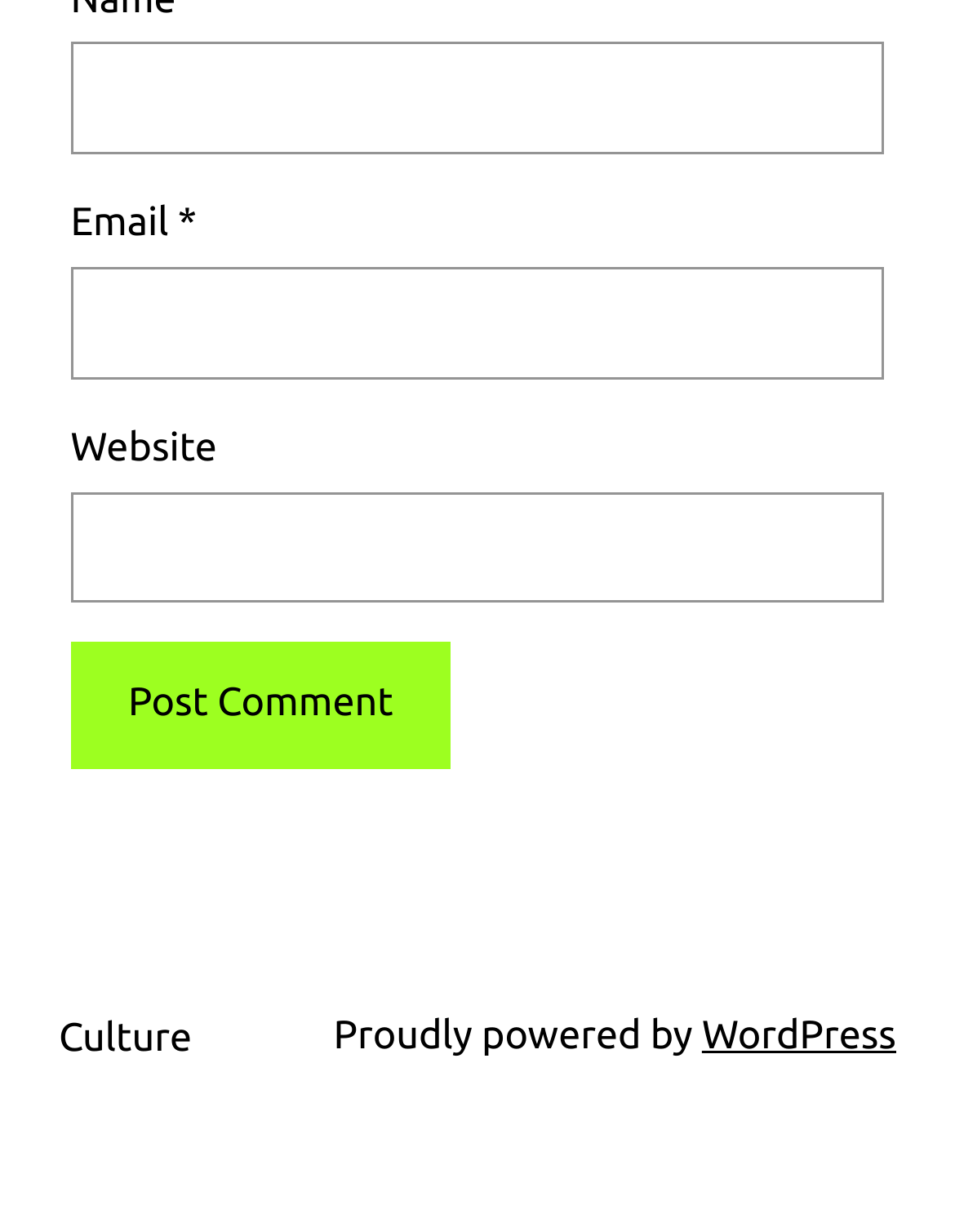What is the label of the second text field?
Using the visual information, answer the question in a single word or phrase.

Email